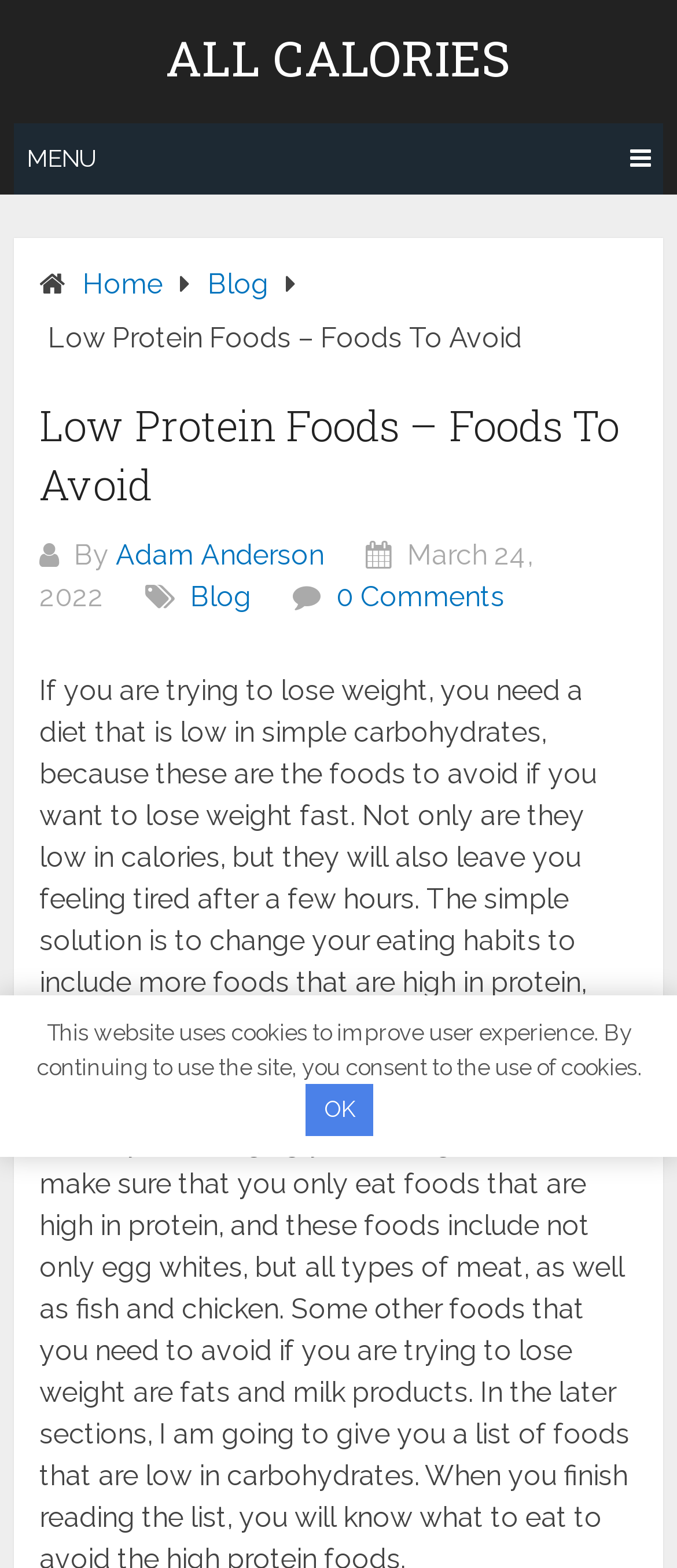What is the name of the author of this article?
Examine the image and give a concise answer in one word or a short phrase.

Adam Anderson